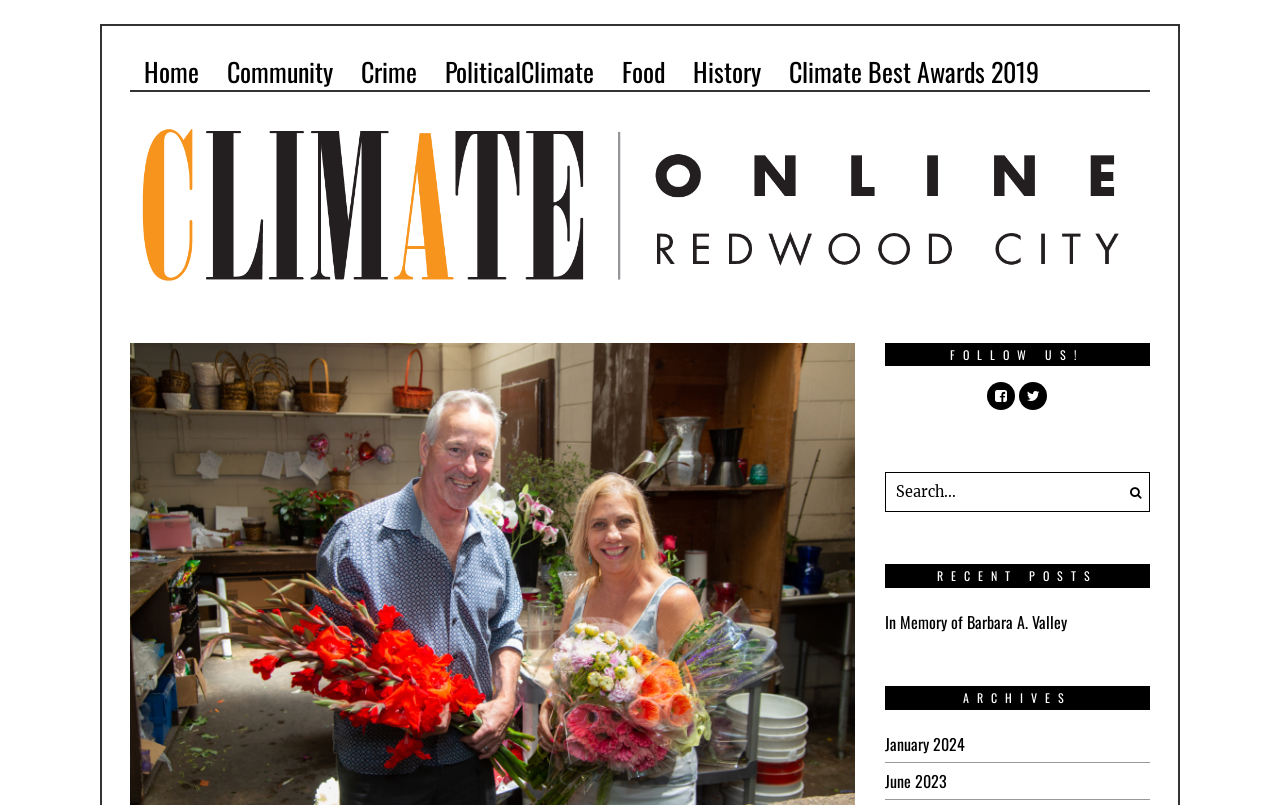Give a one-word or one-phrase response to the question: 
How many social media links are there?

2